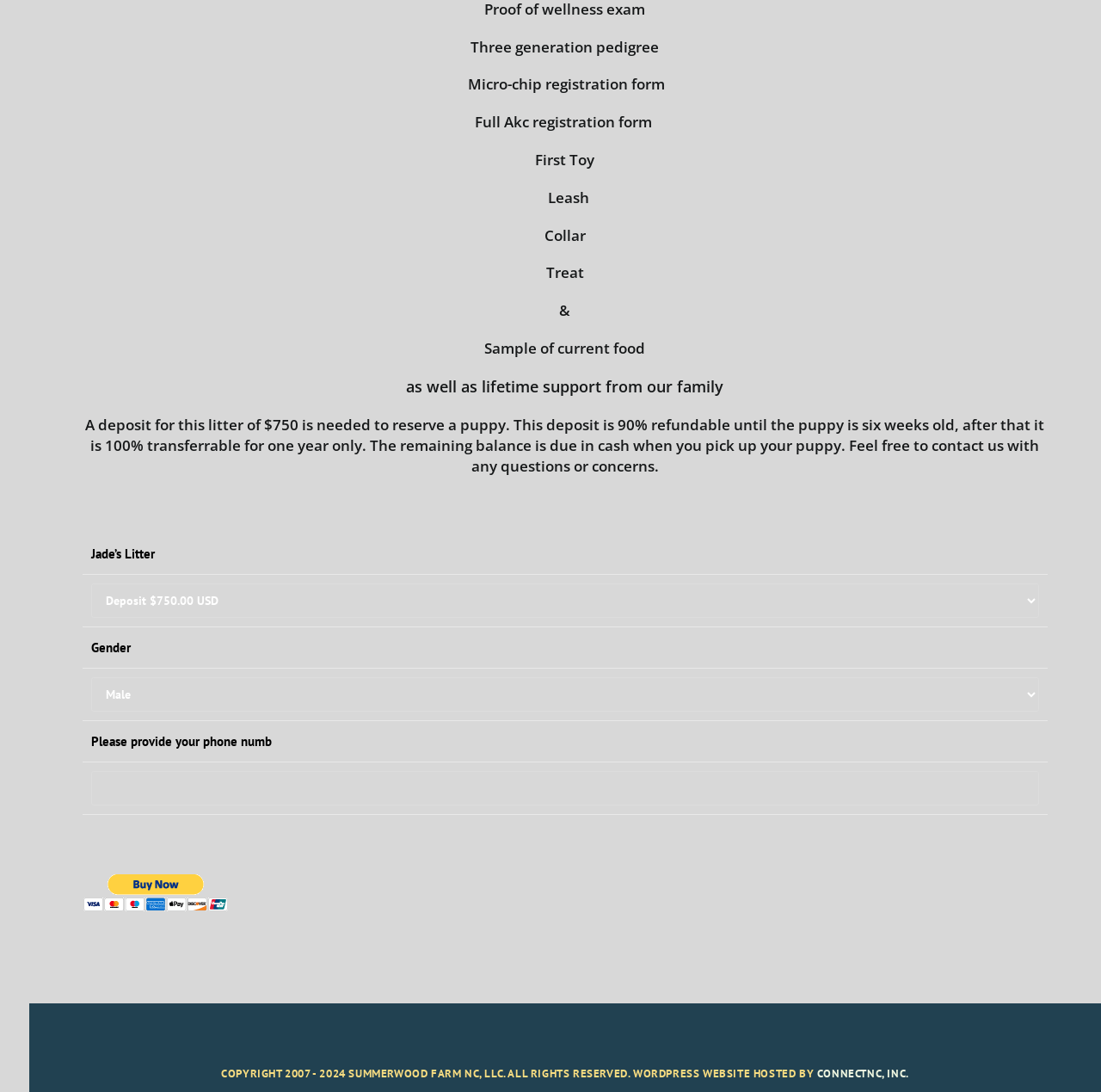What is the purpose of the deposit?
Look at the image and provide a short answer using one word or a phrase.

To reserve a puppy